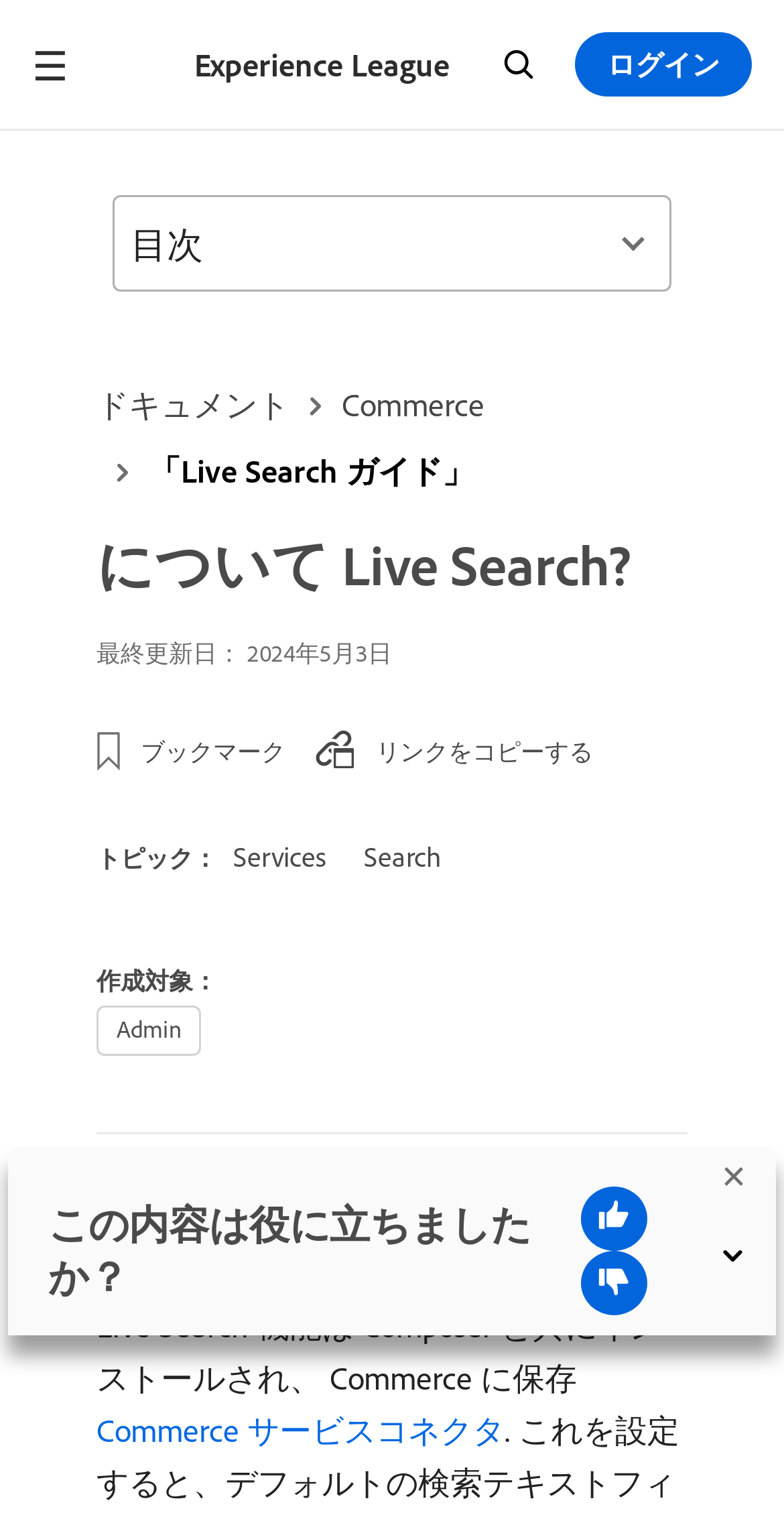Please provide a brief answer to the question using only one word or phrase: 
What is the target audience of the webpage?

Admin